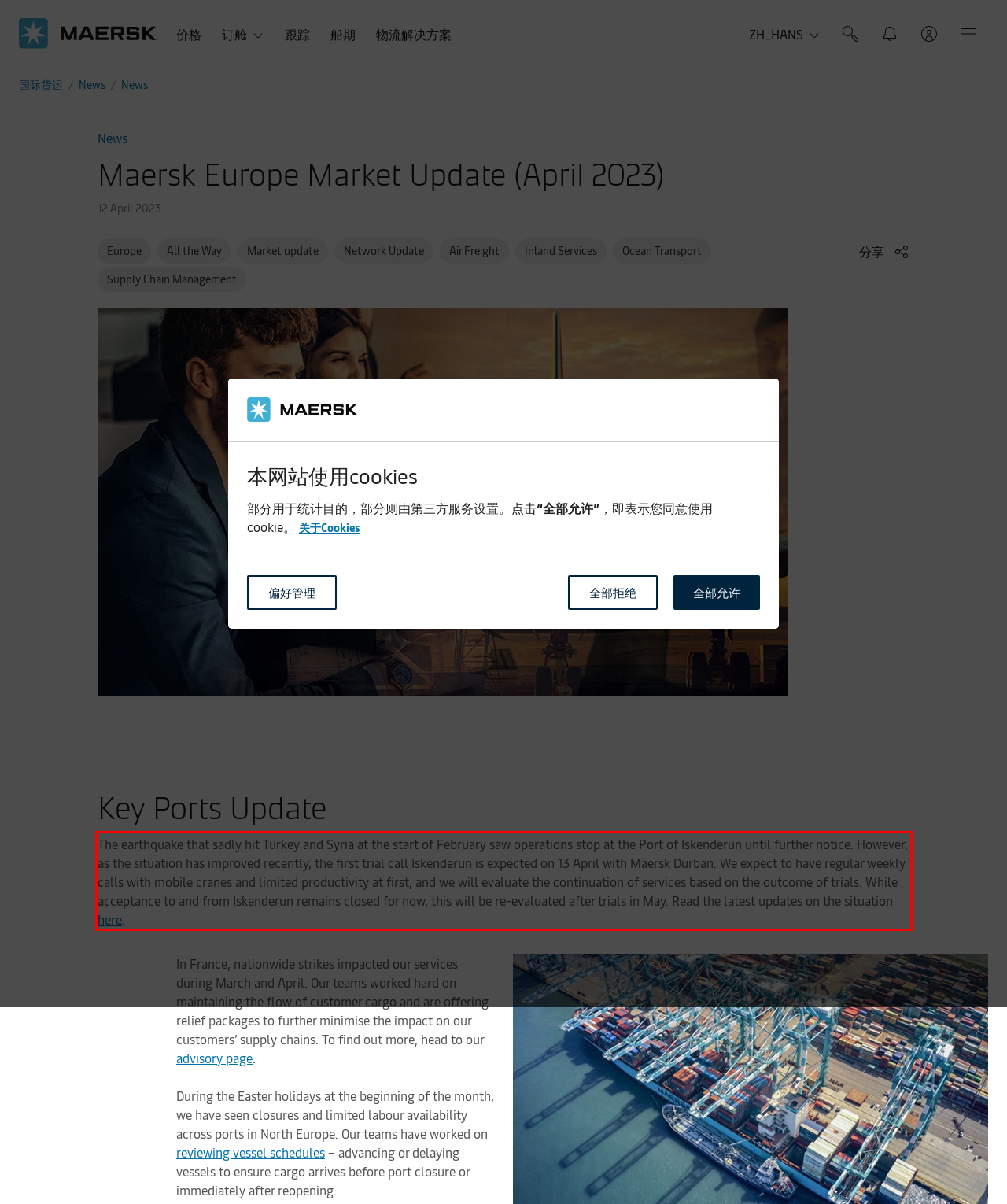Identify the text inside the red bounding box in the provided webpage screenshot and transcribe it.

The earthquake that sadly hit Turkey and Syria at the start of February saw operations stop at the Port of Iskenderun until further notice. However, as the situation has improved recently, the first trial call Iskenderun is expected on 13 April with Maersk Durban. We expect to have regular weekly calls with mobile cranes and limited productivity at first, and we will evaluate the continuation of services based on the outcome of trials. While acceptance to and from Iskenderun remains closed for now, this will be re-evaluated after trials in May. Read the latest updates on the situation here.